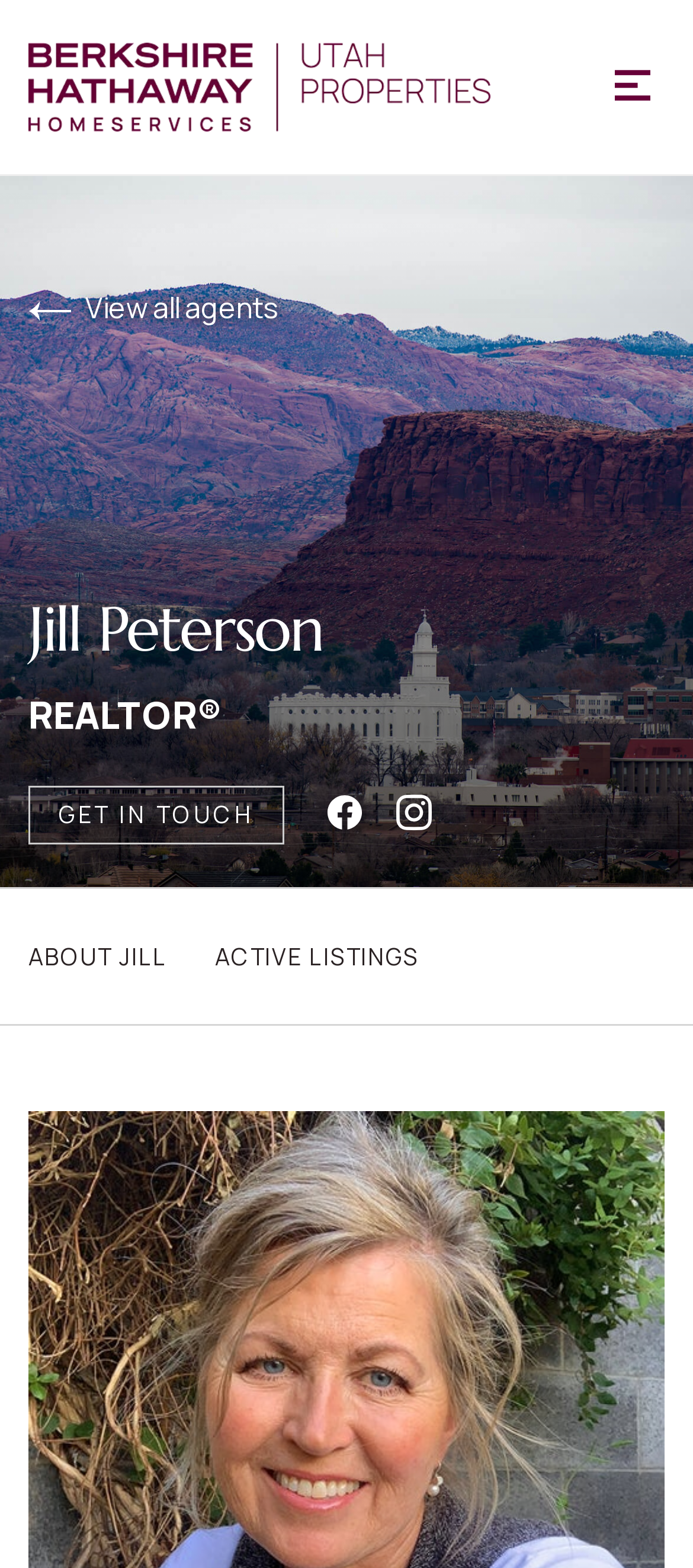Please specify the bounding box coordinates of the clickable region necessary for completing the following instruction: "Check Home". The coordinates must consist of four float numbers between 0 and 1, i.e., [left, top, right, bottom].

None